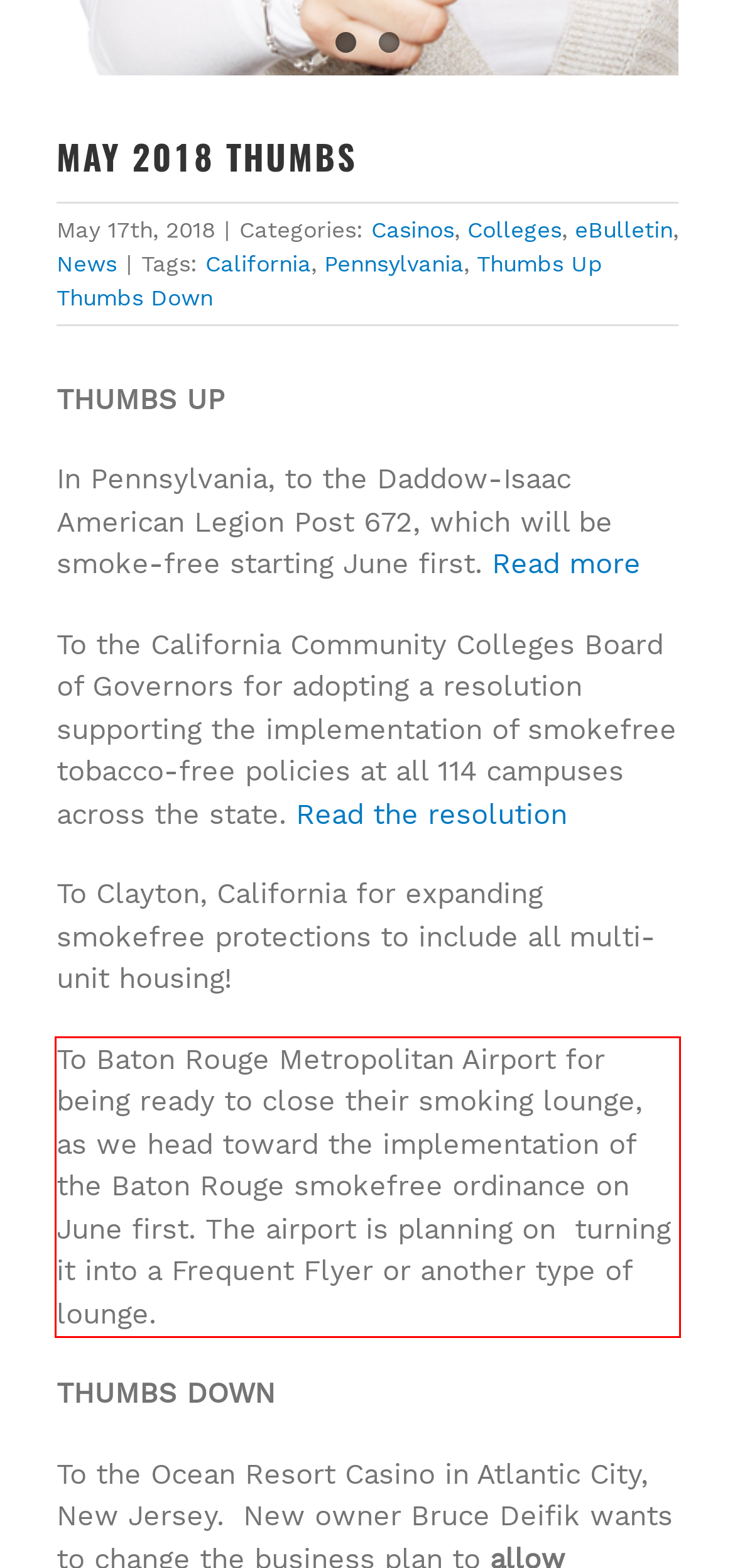Using the provided screenshot of a webpage, recognize and generate the text found within the red rectangle bounding box.

To Baton Rouge Metropolitan Airport for being ready to close their smoking lounge, as we head toward the implementation of the Baton Rouge smokefree ordinance on June first. The airport is planning on turning it into a Frequent Flyer or another type of lounge.